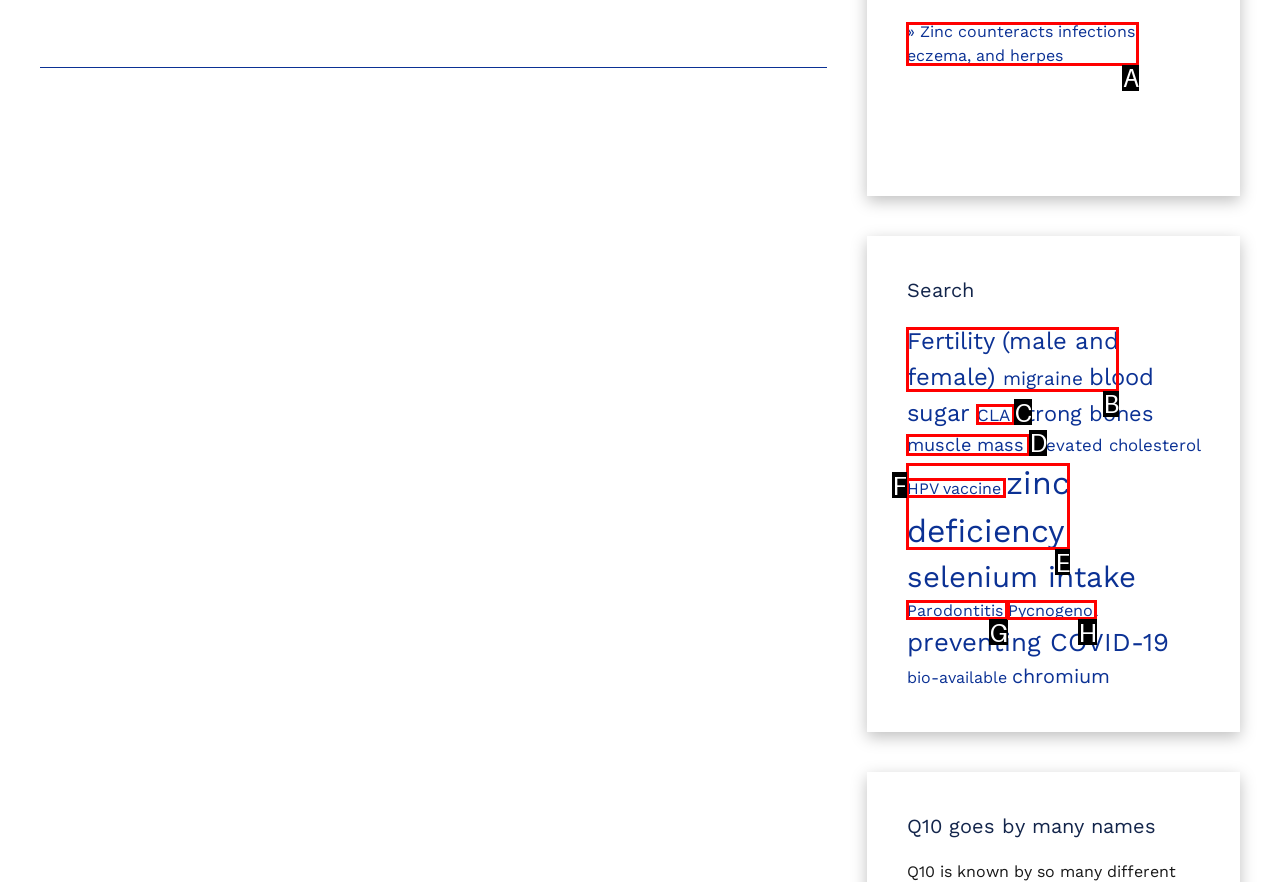Given the description: Fertility (male and female), identify the matching HTML element. Provide the letter of the correct option.

B